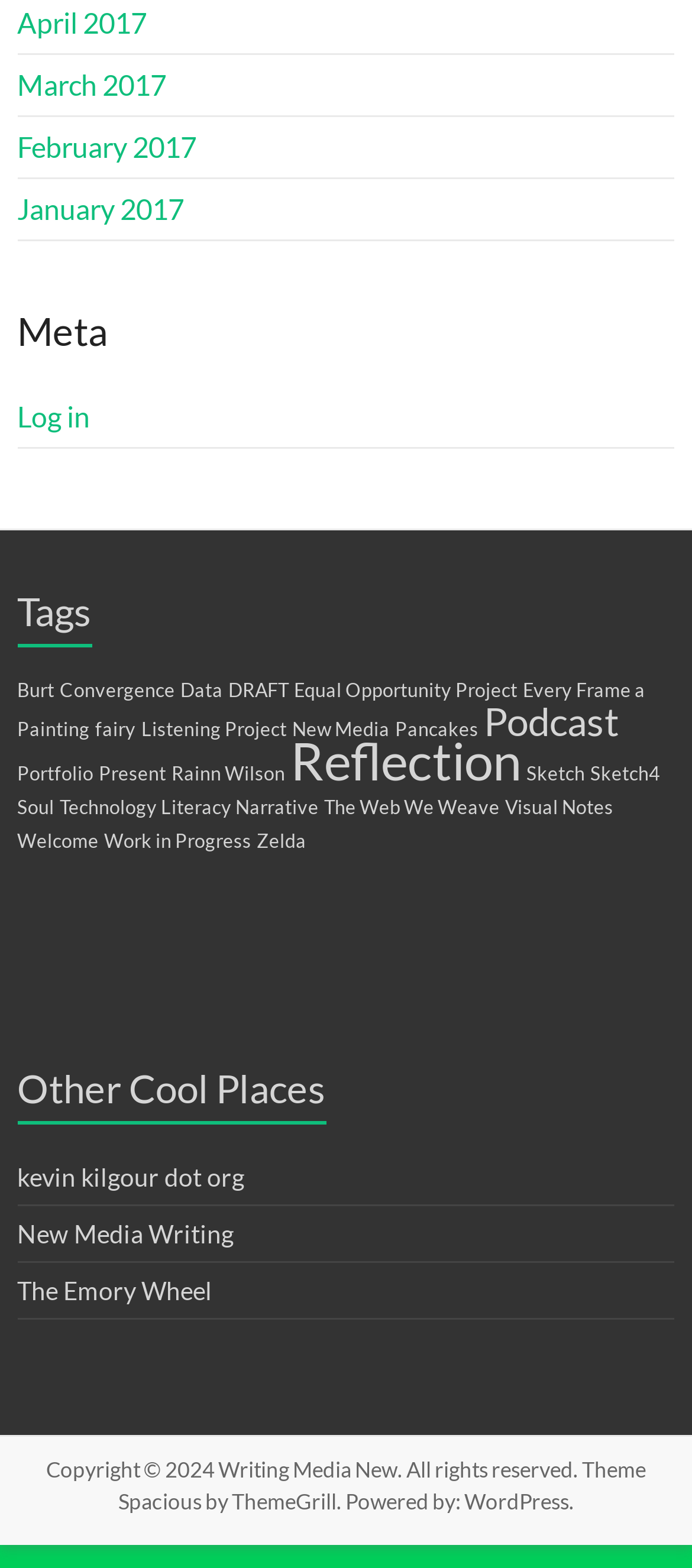Please provide the bounding box coordinates for the element that needs to be clicked to perform the following instruction: "Click on the 'Log in' link". The coordinates should be given as four float numbers between 0 and 1, i.e., [left, top, right, bottom].

[0.025, 0.254, 0.13, 0.275]